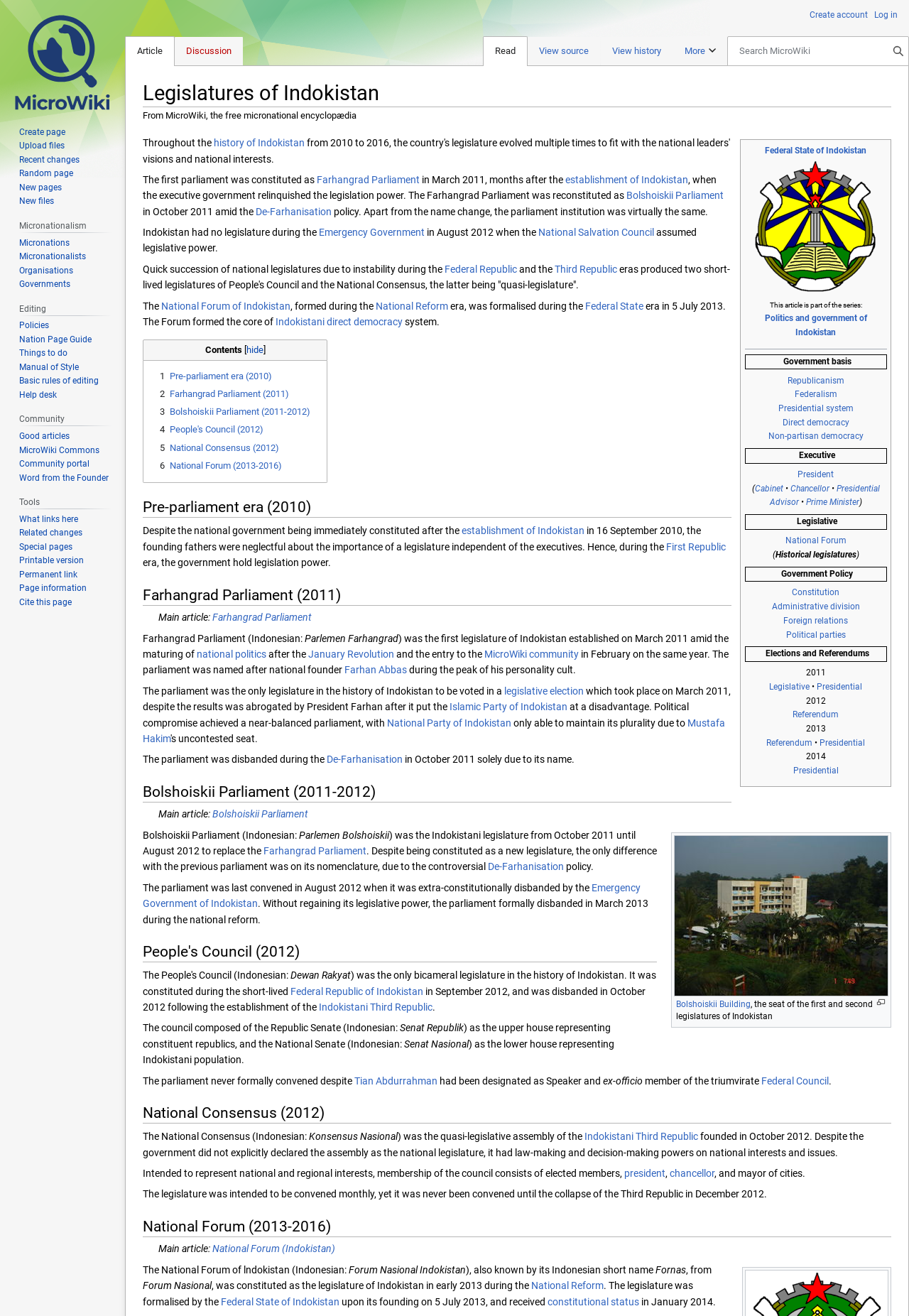Locate the bounding box coordinates of the area you need to click to fulfill this instruction: 'View history of Indokistan'. The coordinates must be in the form of four float numbers ranging from 0 to 1: [left, top, right, bottom].

[0.235, 0.104, 0.335, 0.113]